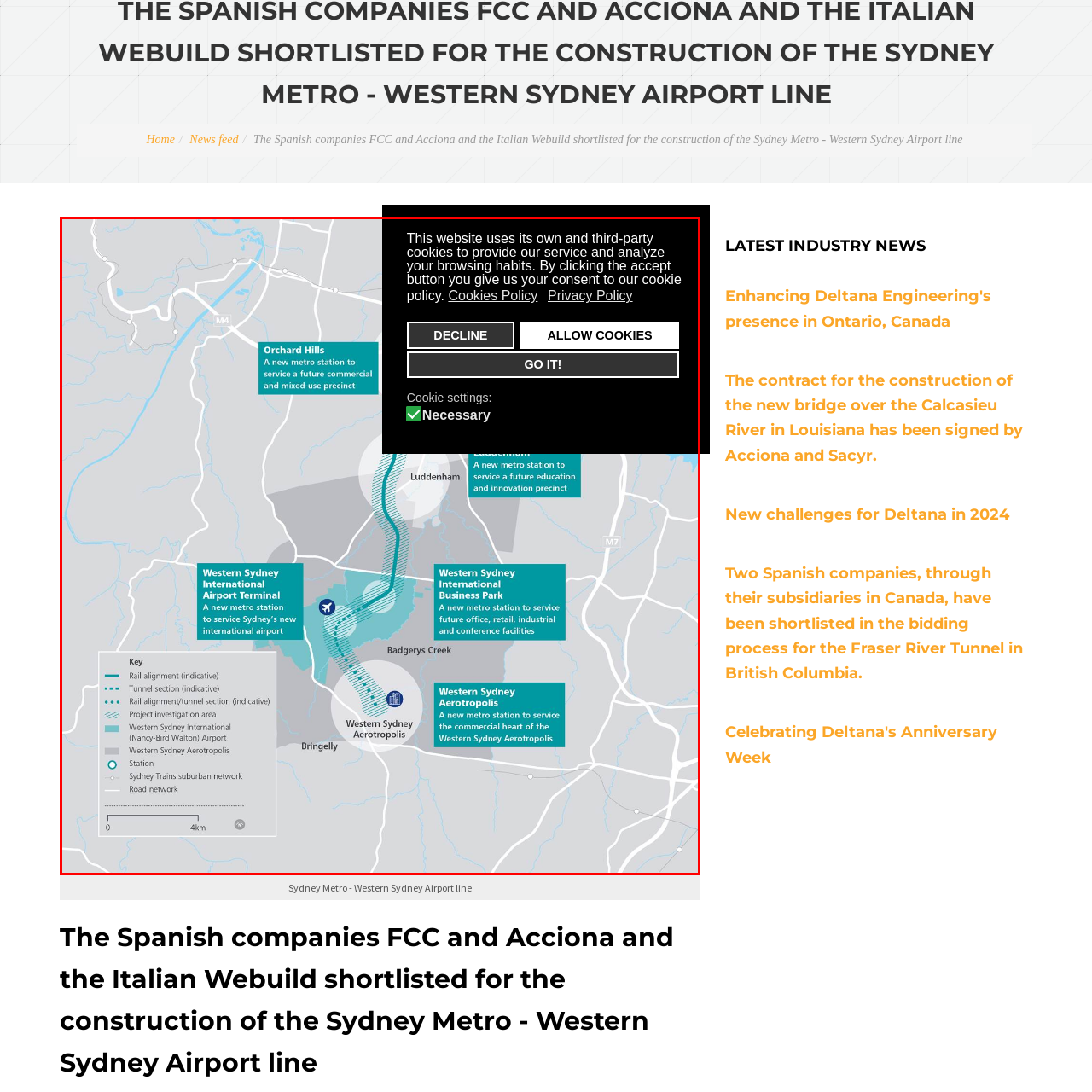Compose a thorough description of the image encased in the red perimeter.

The image displays a detailed map of proposed metro stations within the Western Sydney region, highlighting key locations including Orchard Hills, Luddenham, Badgerys Creek, and the new Western Sydney International Airport Terminal. Each station is accompanied by a description emphasizing its role in facilitating access to commercial, educational, and industrial areas, as well as enhancing connectivity to the new airport. The map features various sections indicating rail alignment and tunnels, with a legend clarifying the significance of each element. Additionally, a cookie consent dialog is present in the upper right corner, reminding viewers about website cookie policies while they explore the informative graphic.